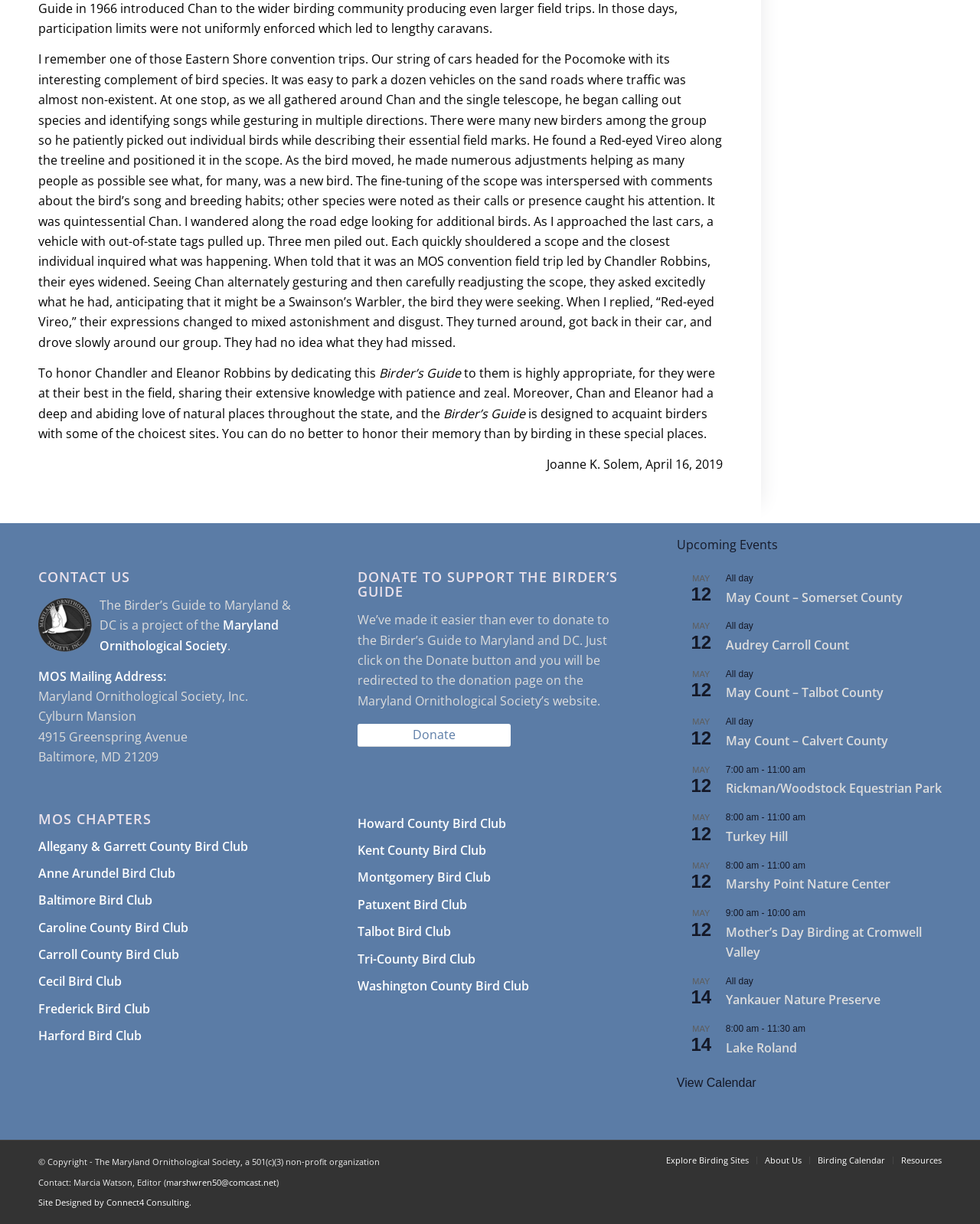Locate the UI element that matches the description Carroll County Bird Club in the webpage screenshot. Return the bounding box coordinates in the format (top-left x, top-left y, bottom-right x, bottom-right y), with values ranging from 0 to 1.

[0.039, 0.769, 0.309, 0.791]